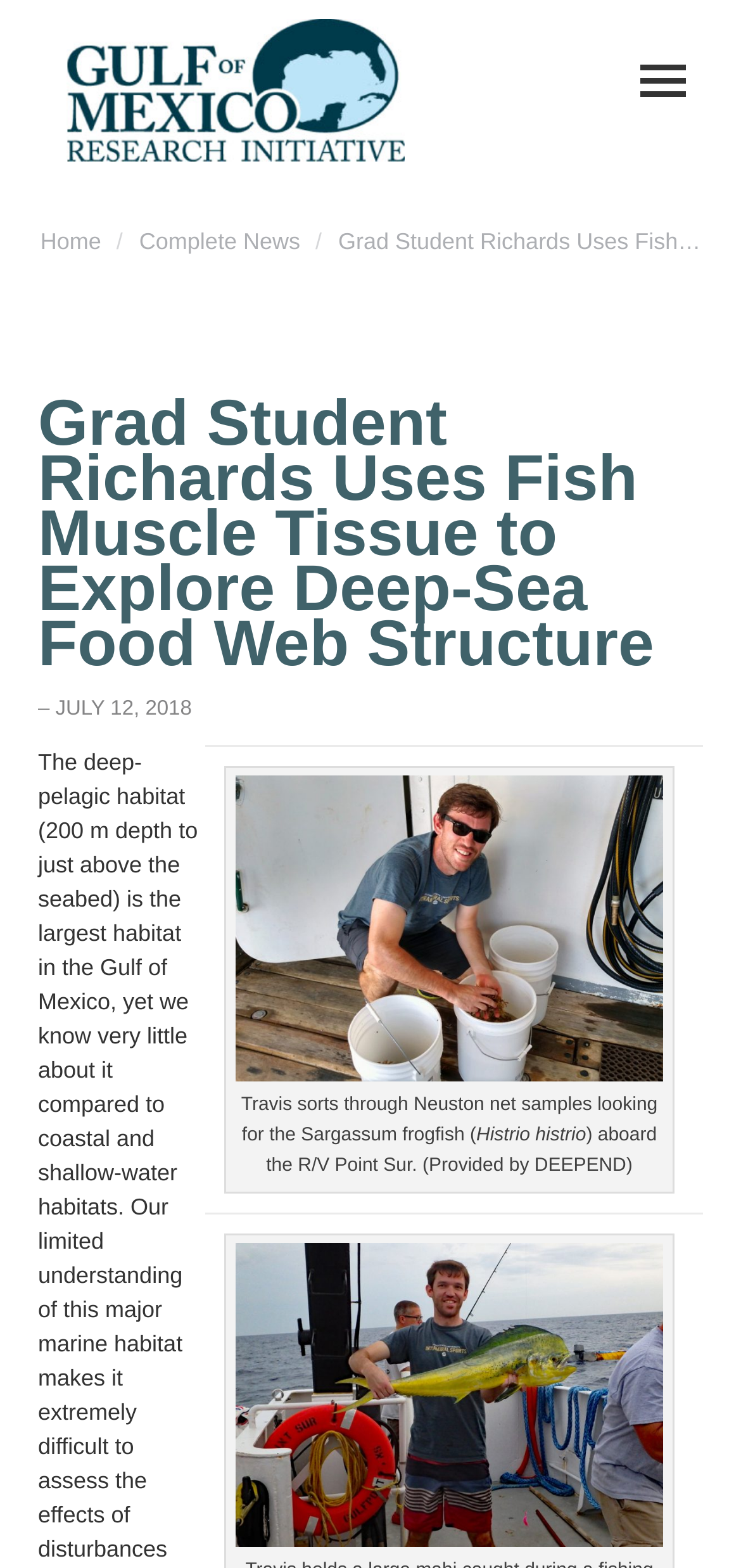Determine the bounding box coordinates of the UI element described by: "alt="Gulf of Mexico Research Initiative"".

[0.09, 0.0, 0.546, 0.103]